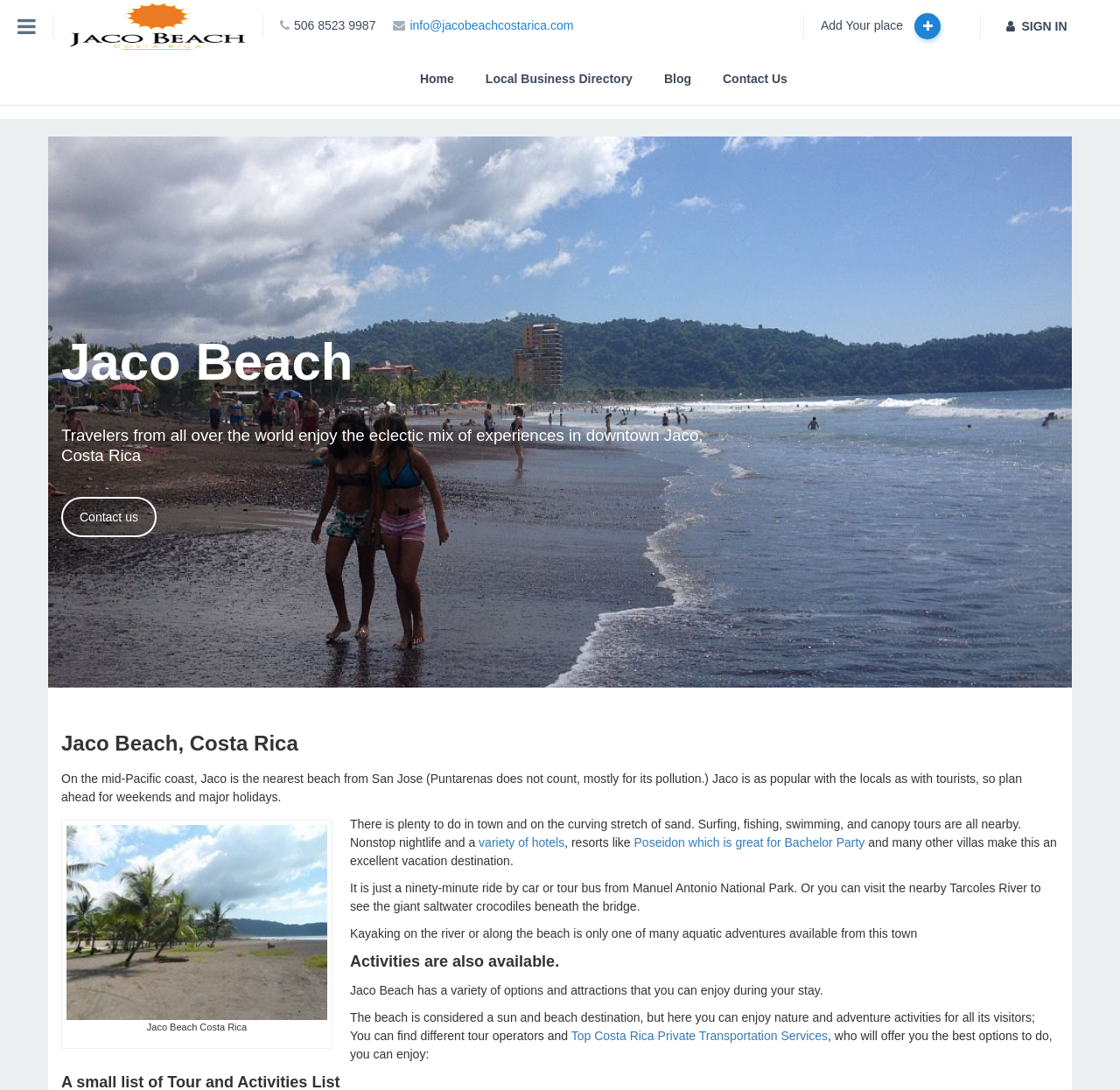Give a detailed overview of the webpage's appearance and contents.

The webpage is about Jaco Beach in Costa Rica, a popular destination for travelers. At the top of the page, there are several links and buttons, including a phone number and email address, as well as links to add a place, sign in, and navigate to different sections of the website. 

Below these links, there is a heading that reads "63 places" and another heading that reads "Jaco Beach". The page then describes Jaco Beach as a destination that offers an eclectic mix of experiences, with a focus on travel and adventure. 

There is a large section of text that provides information about Jaco Beach, including its location, popularity, and activities available, such as surfing, fishing, and canopy tours. The text also mentions the variety of accommodations available, including hotels, resorts, and villas. 

The page also highlights the nearby attractions, such as Manuel Antonio National Park and the Tarcoles River, where visitors can see giant saltwater crocodiles. Additionally, there are mentions of aquatic adventures, such as kayaking, and other activities available in the area. 

Throughout the page, there are several links to other sections of the website, including a blog, contact us, and local business directory. There is also an image of Jaco Beach Costa Rica, which is located near the bottom of the page. Overall, the webpage provides a comprehensive overview of Jaco Beach as a travel destination, highlighting its attractions, activities, and accommodations.